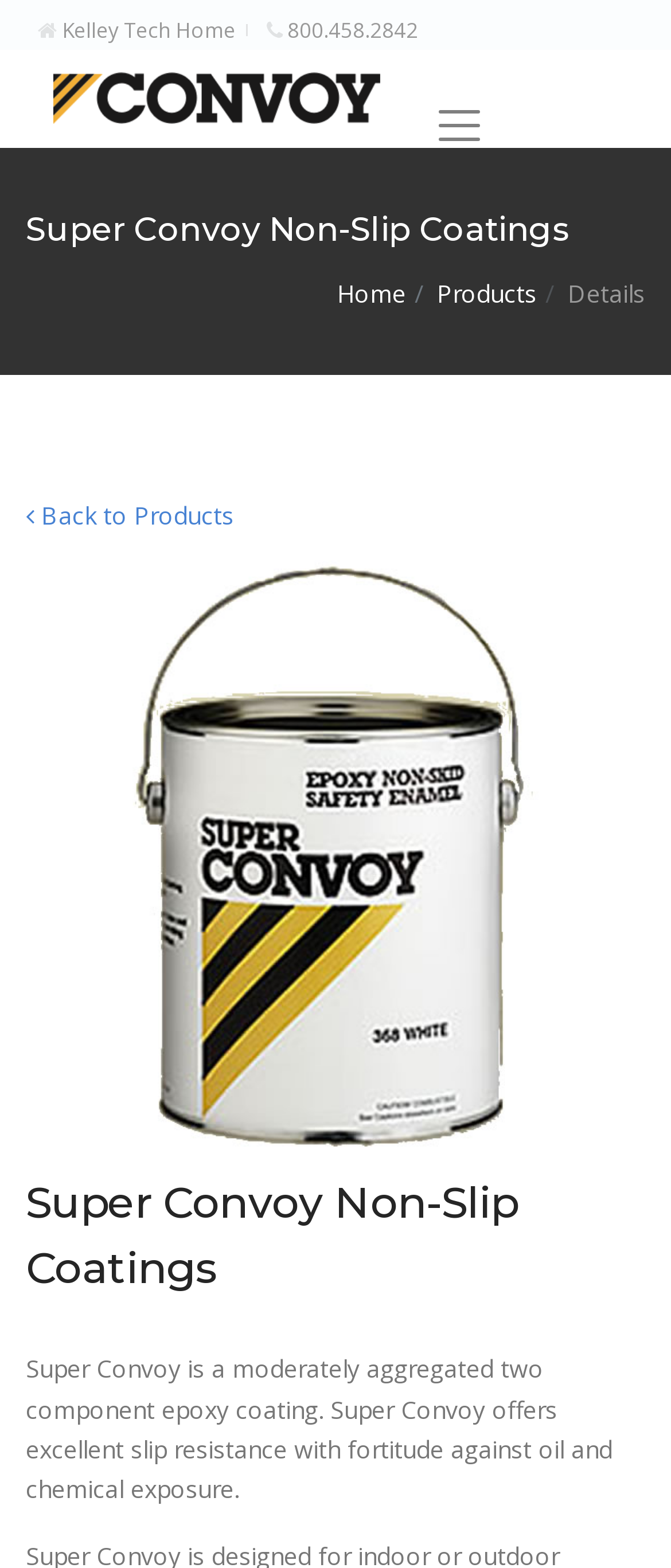From the webpage screenshot, identify the region described by Products. Provide the bounding box coordinates as (top-left x, top-left y, bottom-right x, bottom-right y), with each value being a floating point number between 0 and 1.

[0.651, 0.177, 0.8, 0.197]